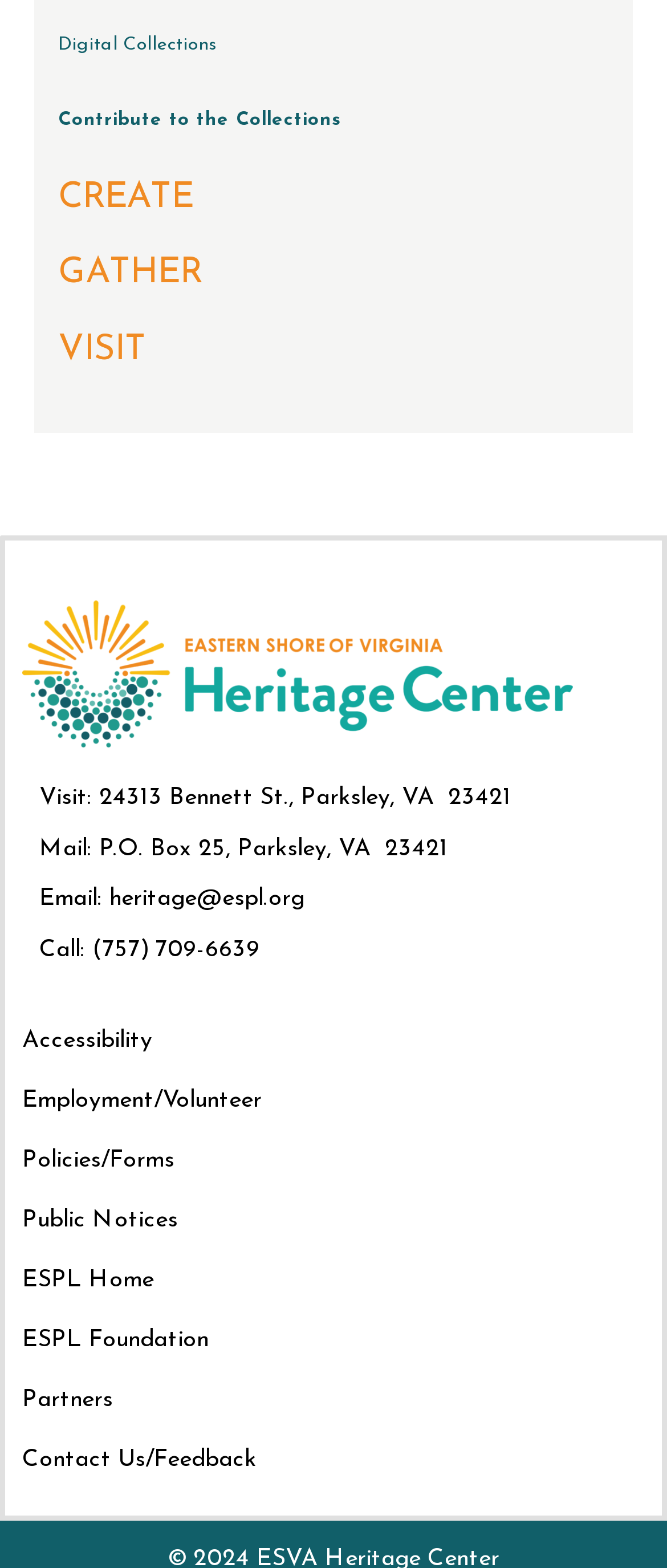Look at the image and give a detailed response to the following question: What is the phone number of ESPL?

I found the phone number by looking at the StaticText element with the content 'Call: (757) 709-6639' which provides the phone number of ESPL.